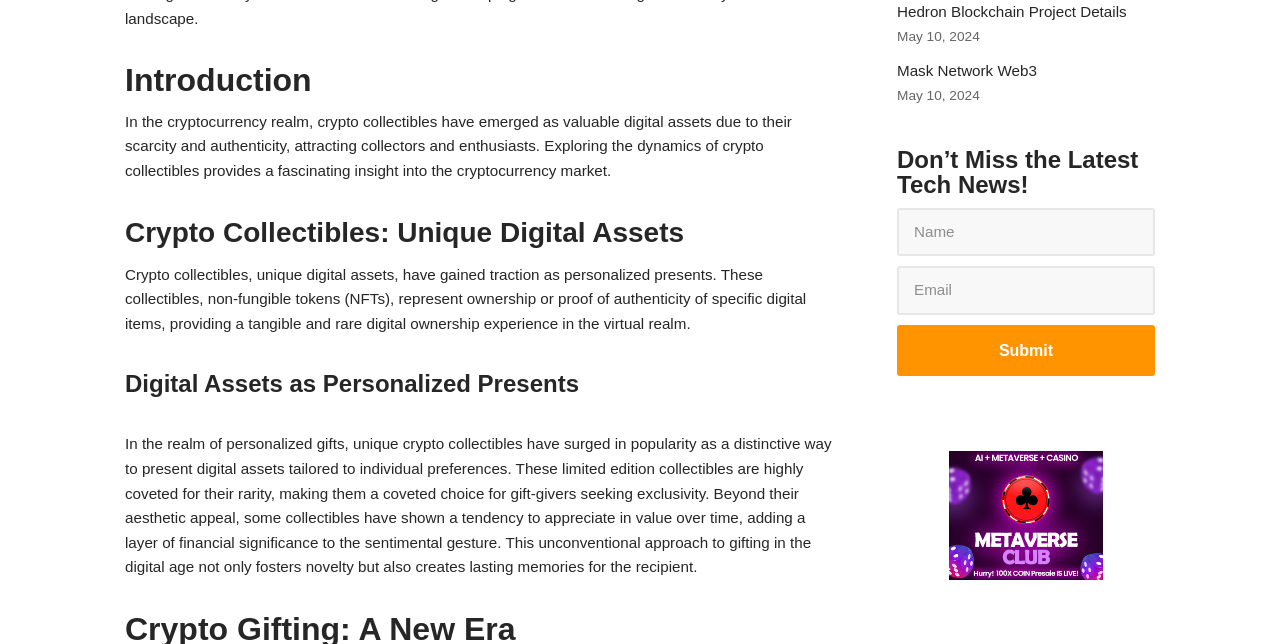Calculate the bounding box coordinates of the UI element given the description: "Mask Network Web3".

[0.701, 0.138, 0.816, 0.164]